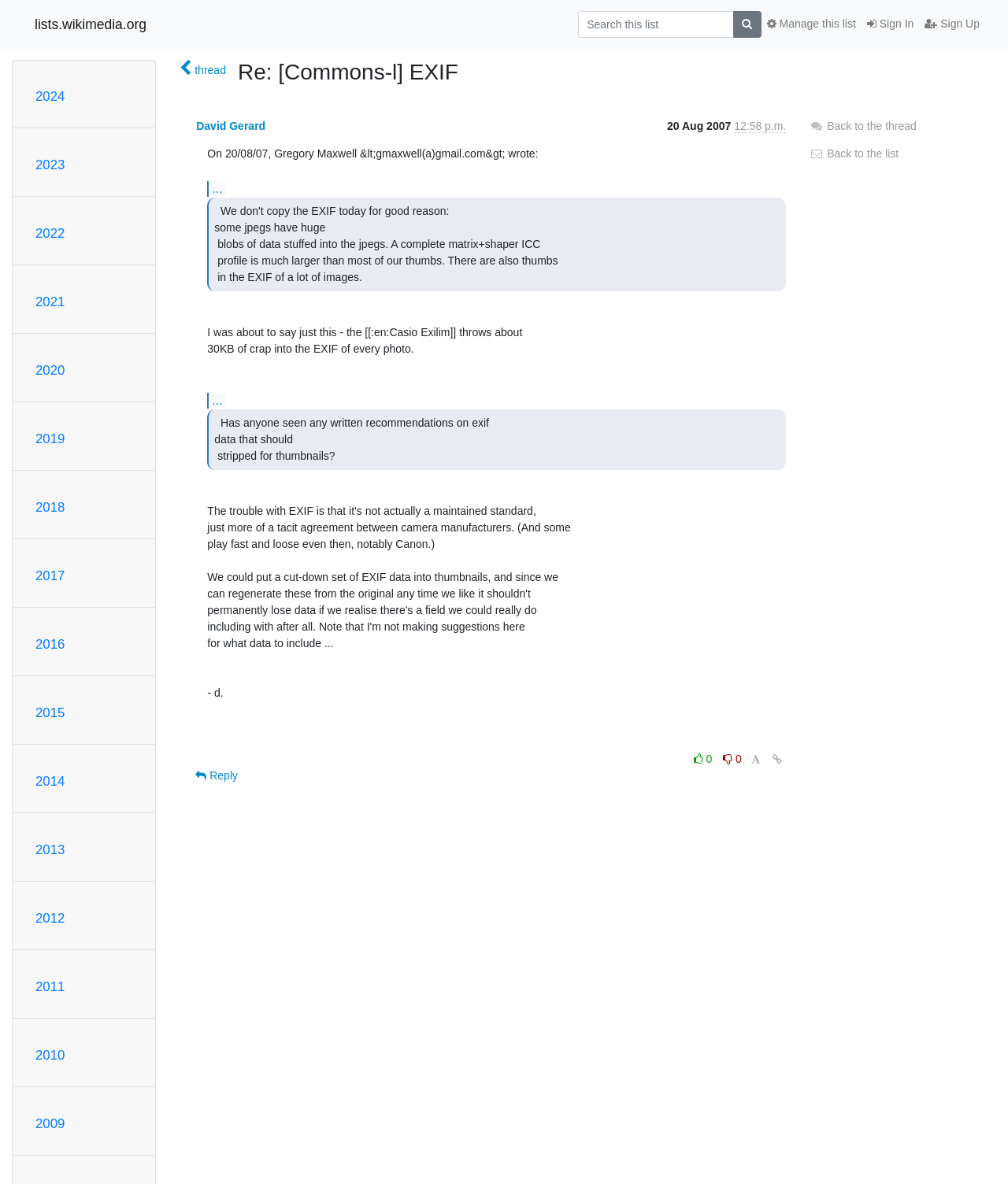Explain the features and main sections of the webpage comprehensively.

This webpage appears to be a discussion thread on a mailing list, specifically the Commons-l list on lists.wikimedia.org. At the top of the page, there is a search bar with a search button and a sign-in/sign-up link. Below that, there are links to manage the list and a series of headings listing the years from 2011 to 2024.

The main content of the page is a discussion thread, with a heading "Re: [Commons-l] EXIF" followed by a table layout containing the discussion. The thread starts with a message from David Gerard, dated August 20, 2007, with the sender's time listed as 8:58 p.m. The message is followed by a series of responses, each with a link to the sender's name and a timestamp.

The responses contain text discussing the topic of EXIF data, with some links to external resources and references to specific camera models. There are also links to reply to the thread, go back to the thread, or return to the list. At the bottom of the page, there are additional links to navigate the thread and list.

There are a total of 17 headings on the page, all listing years, and 14 links to navigate the thread and list. The page also contains several icons, including a search icon, a sign-in icon, and a reply icon.